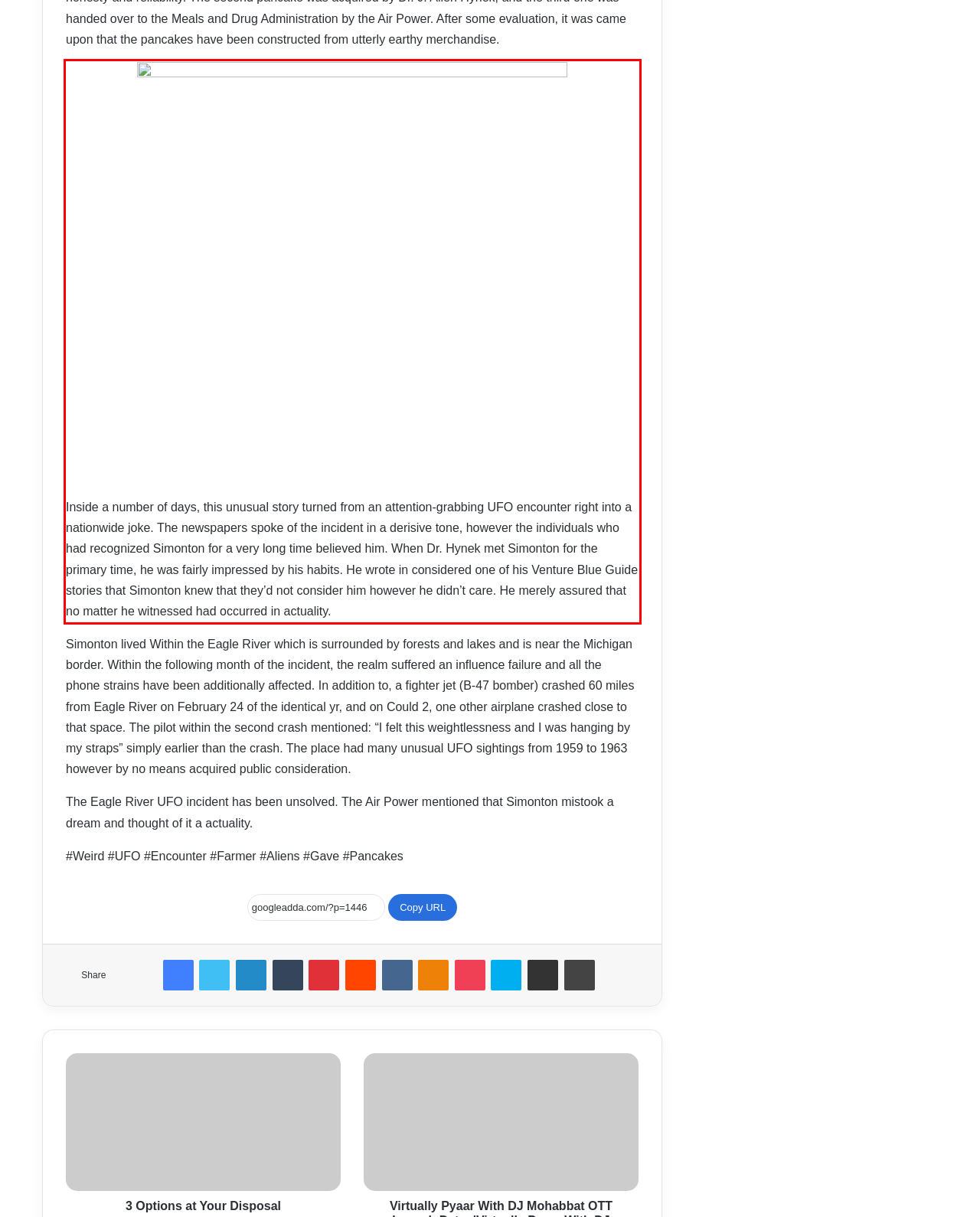Given a screenshot of a webpage containing a red bounding box, perform OCR on the text within this red bounding box and provide the text content.

Inside a number of days, this unusual story turned from an attention-grabbing UFO encounter right into a nationwide joke. The newspapers spoke of the incident in a derisive tone, however the individuals who had recognized Simonton for a very long time believed him. When Dr. Hynek met Simonton for the primary time, he was fairly impressed by his habits. He wrote in considered one of his Venture Blue Guide stories that Simonton knew that they’d not consider him however he didn’t care. He merely assured that no matter he witnessed had occurred in actuality.